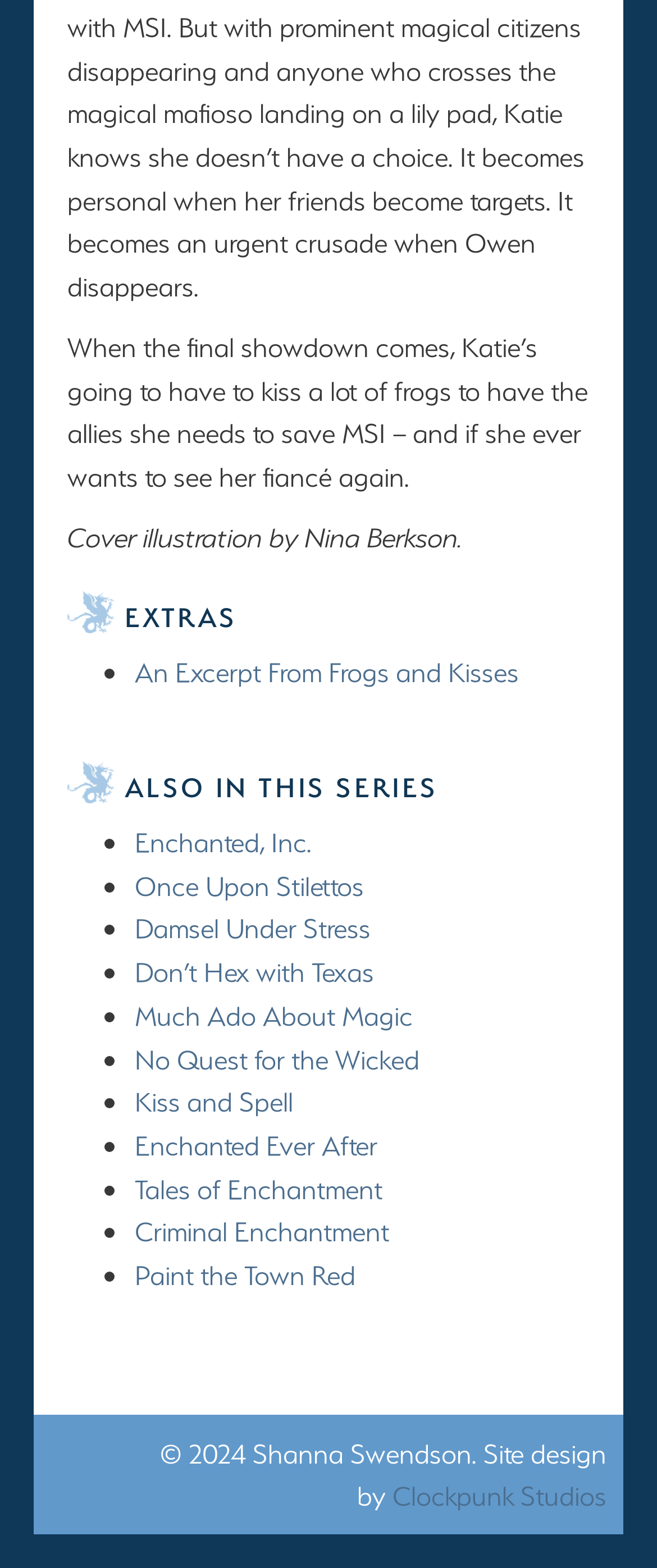Can you specify the bounding box coordinates for the region that should be clicked to fulfill this instruction: "Visit Clockpunk Studios".

[0.597, 0.943, 0.923, 0.965]